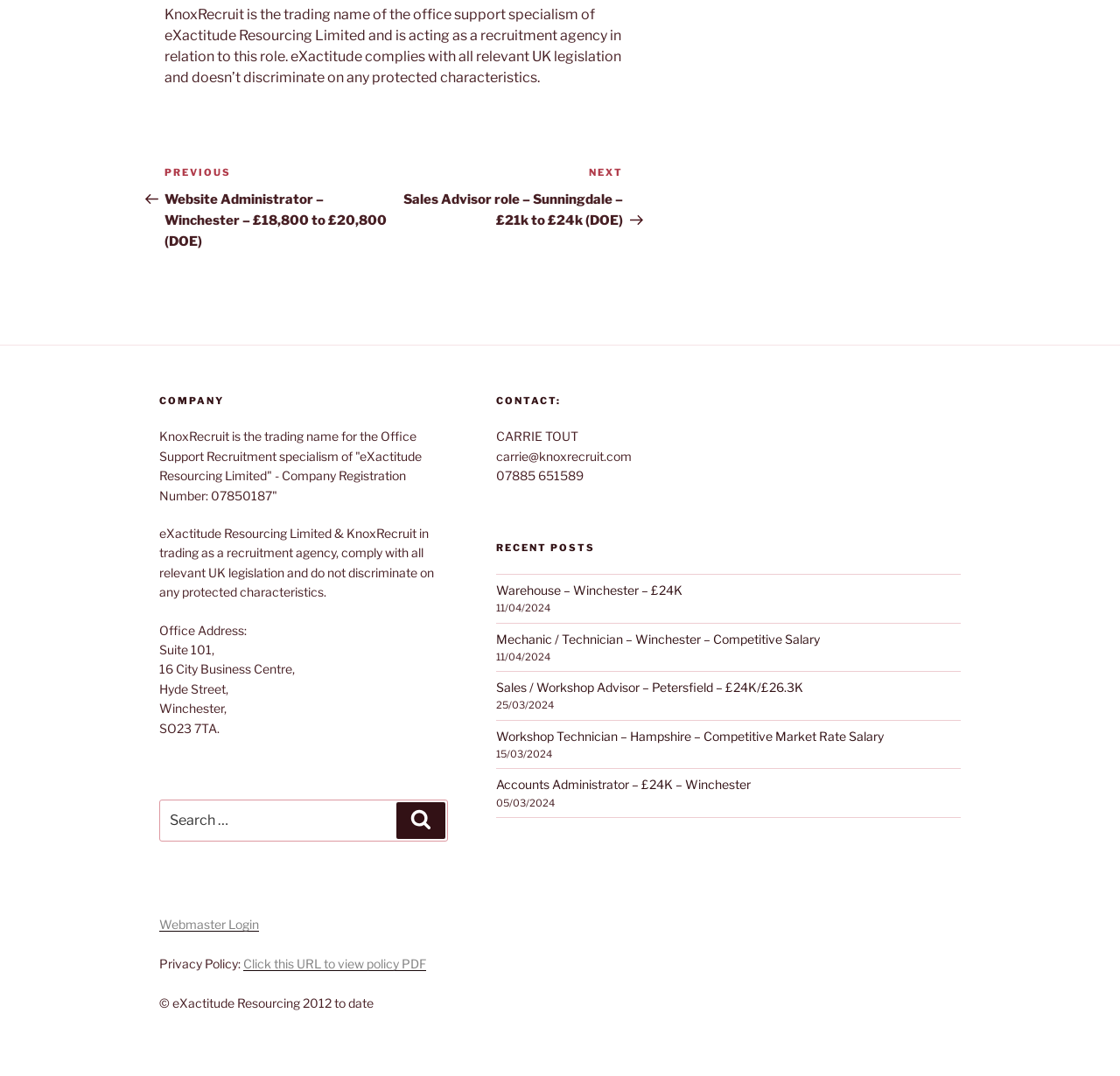What is the address of the office?
Provide a thorough and detailed answer to the question.

The office address can be found in the 'COMPANY' section, where it is listed as 'Office Address: Suite 101, 16 City Business Centre, Hyde Street, Winchester, SO23 7TA'.